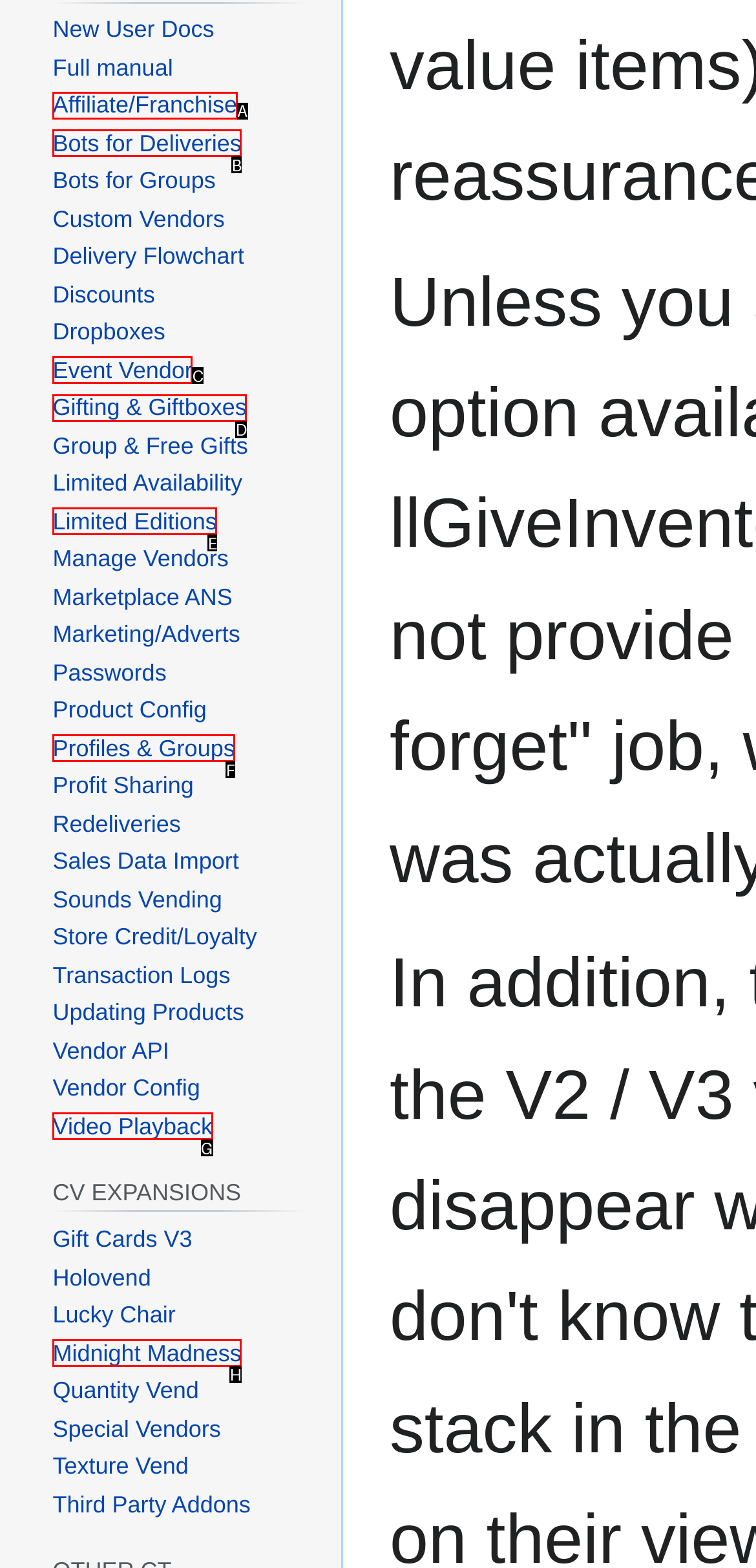Identify the option that best fits this description: Bots for Deliveries
Answer with the appropriate letter directly.

B